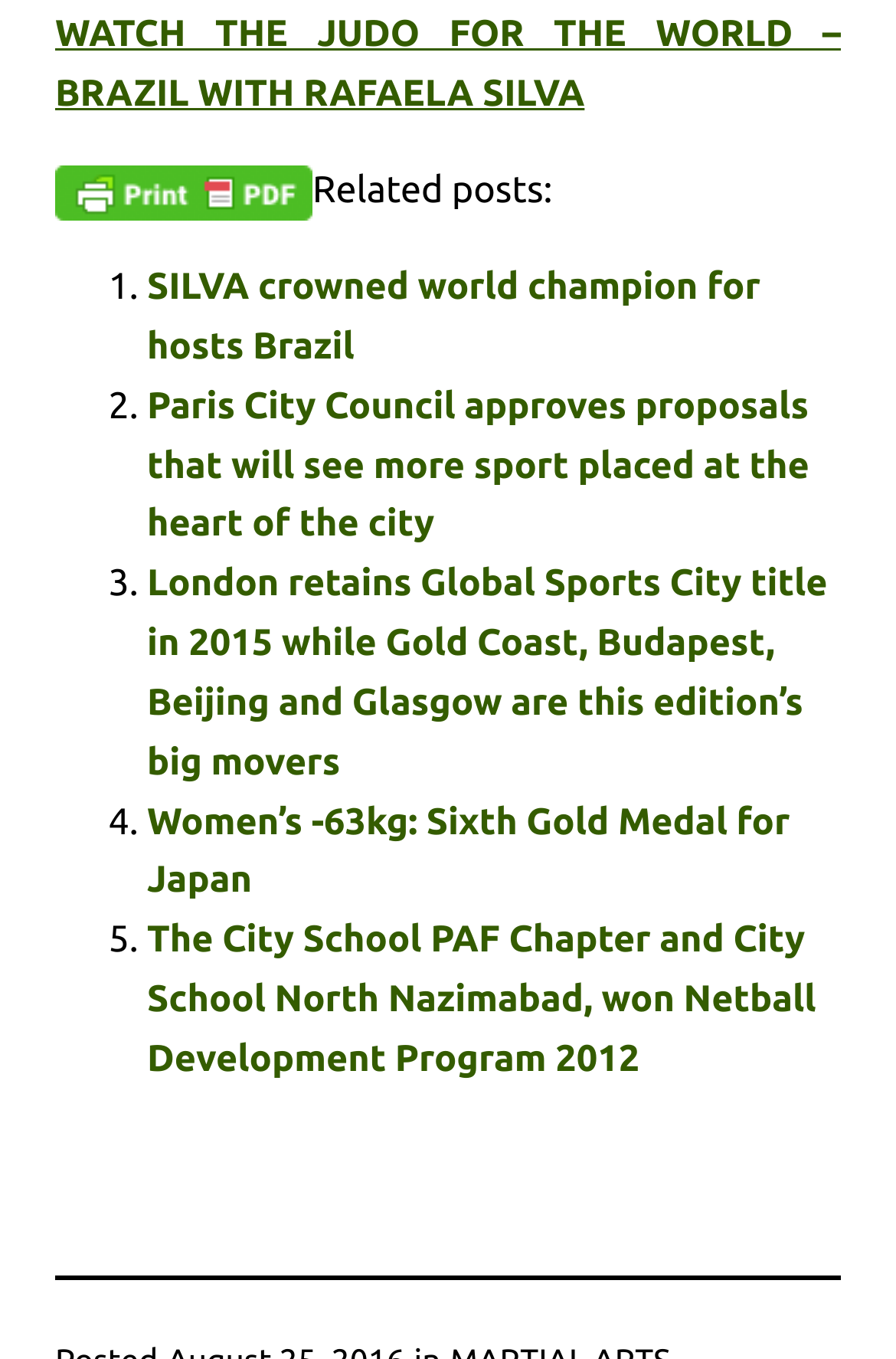Use a single word or phrase to answer the question: How many related posts are there?

5